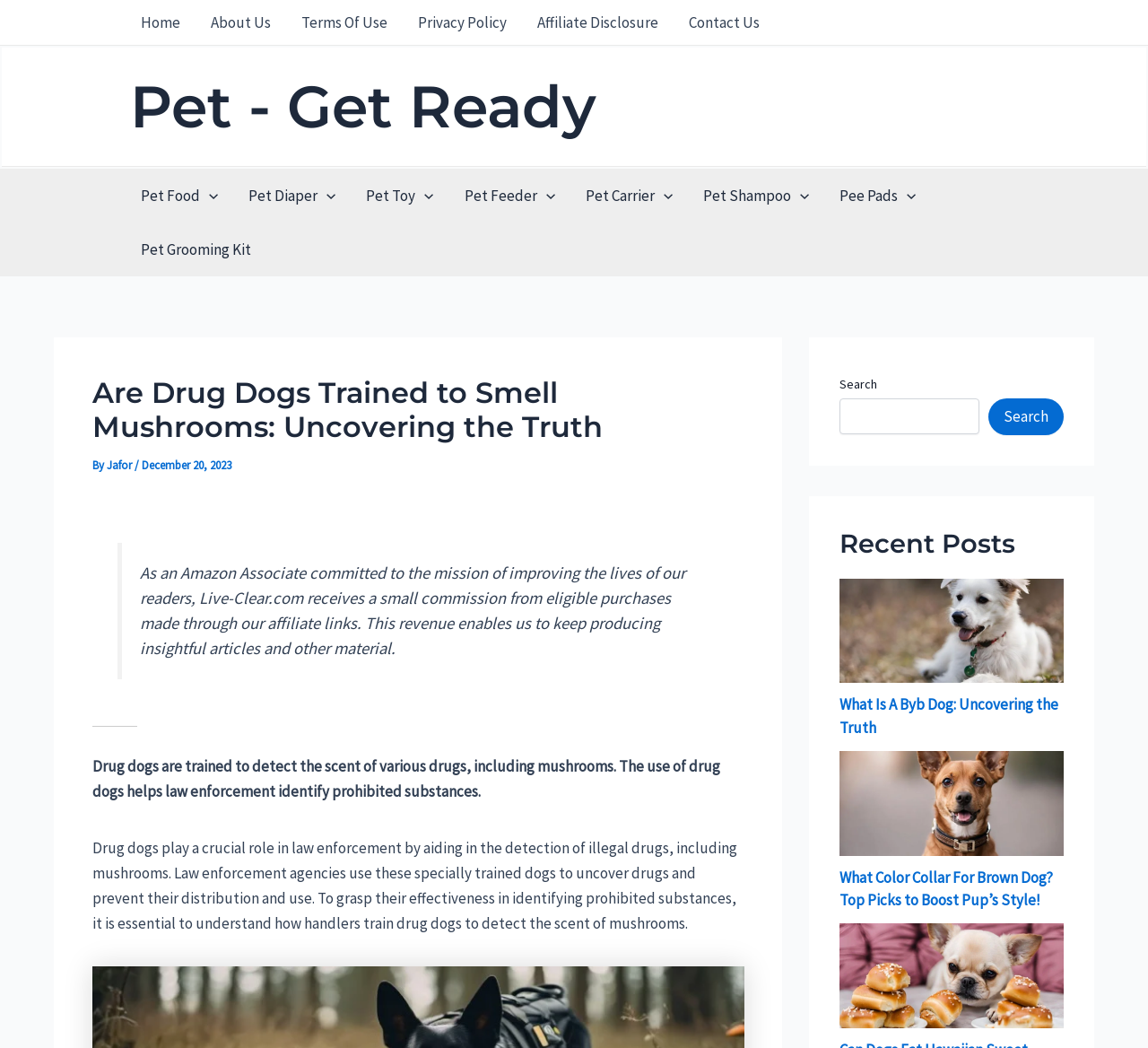Determine the bounding box coordinates of the clickable region to carry out the instruction: "Click the 'Contact Us' link".

[0.587, 0.0, 0.675, 0.043]